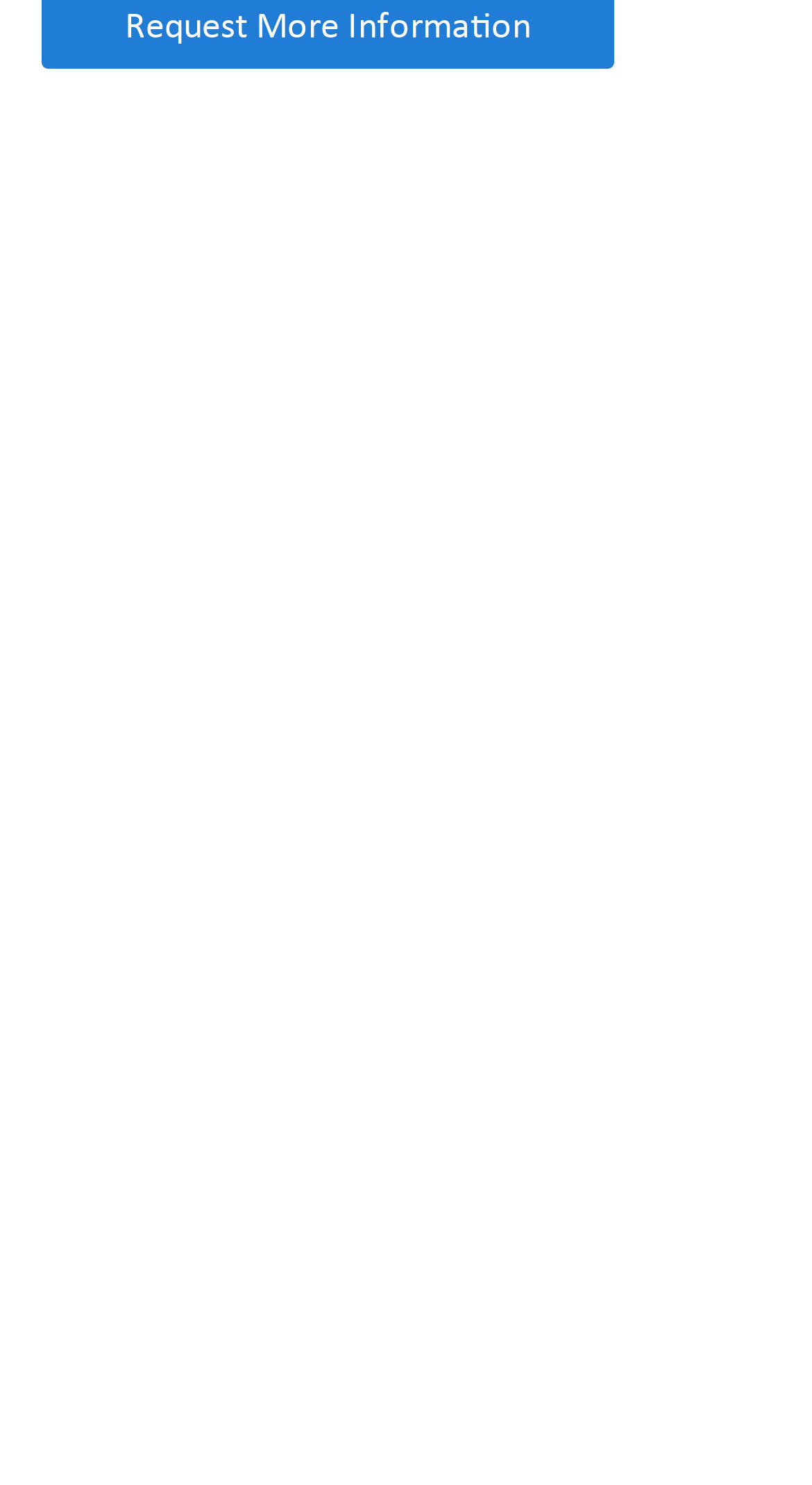Identify the bounding box coordinates of the section that should be clicked to achieve the task described: "learn about anarchism".

None